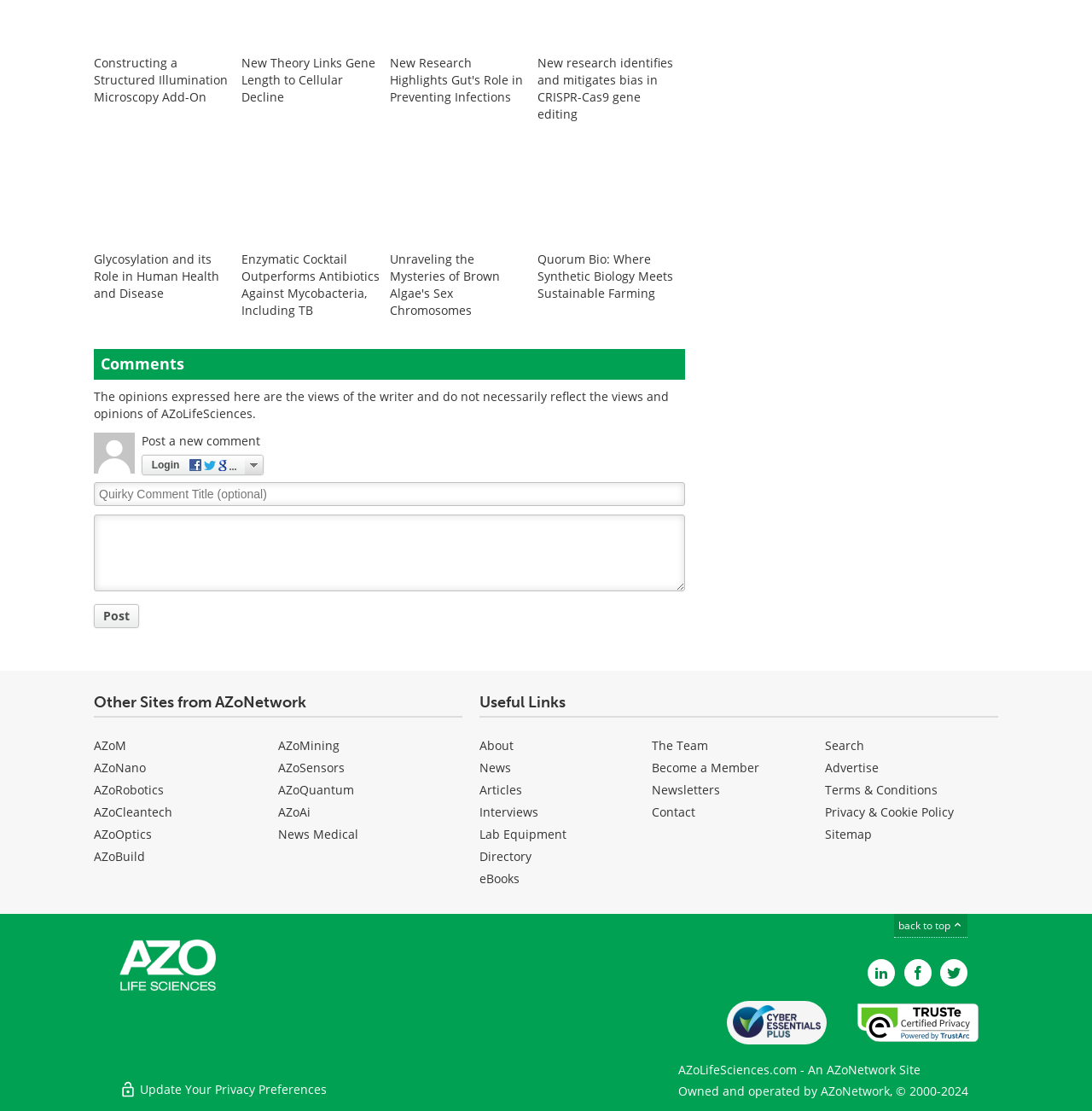Show me the bounding box coordinates of the clickable region to achieve the task as per the instruction: "Search for something".

[0.756, 0.663, 0.792, 0.678]